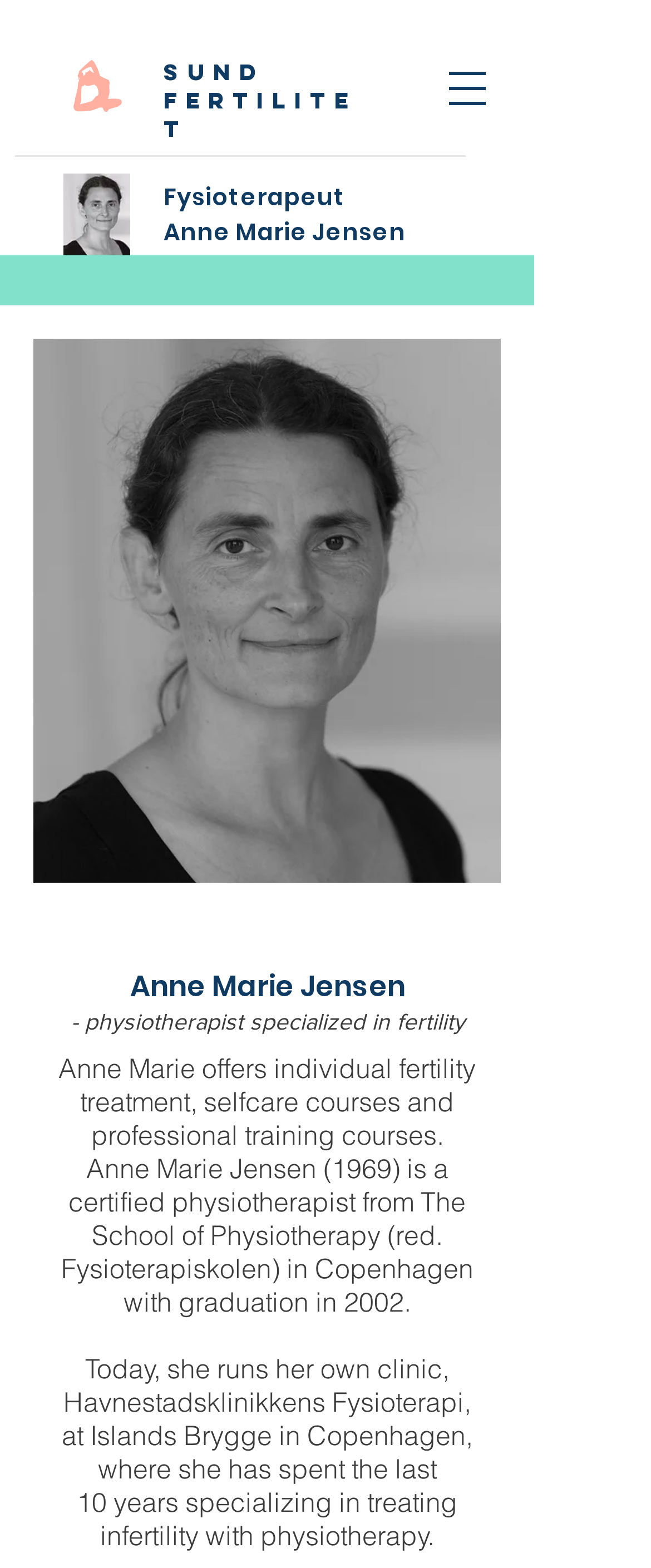Answer with a single word or phrase: 
What type of therapy does Anne Marie Jensen offer?

Individual therapy